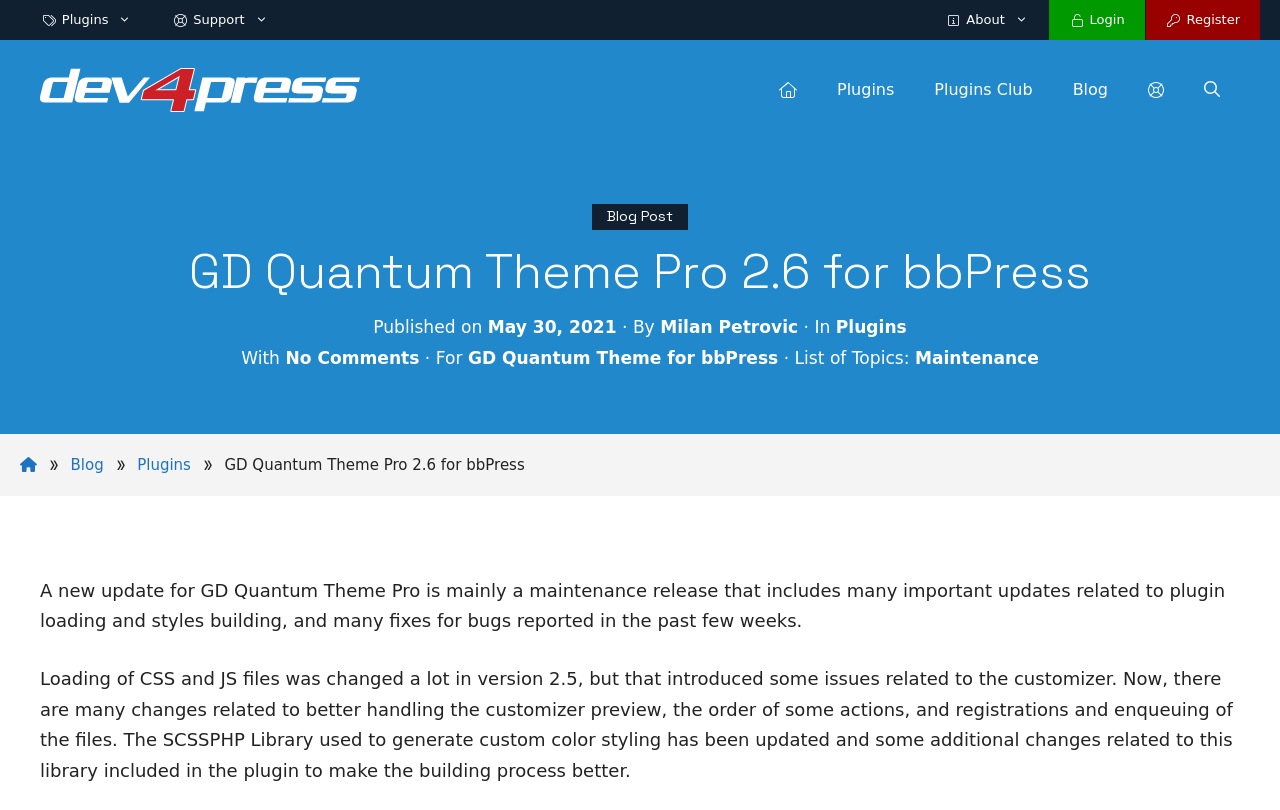Please specify the bounding box coordinates of the clickable region necessary for completing the following instruction: "Click on the 'Register' link". The coordinates must consist of four float numbers between 0 and 1, i.e., [left, top, right, bottom].

[0.895, 0.0, 0.984, 0.049]